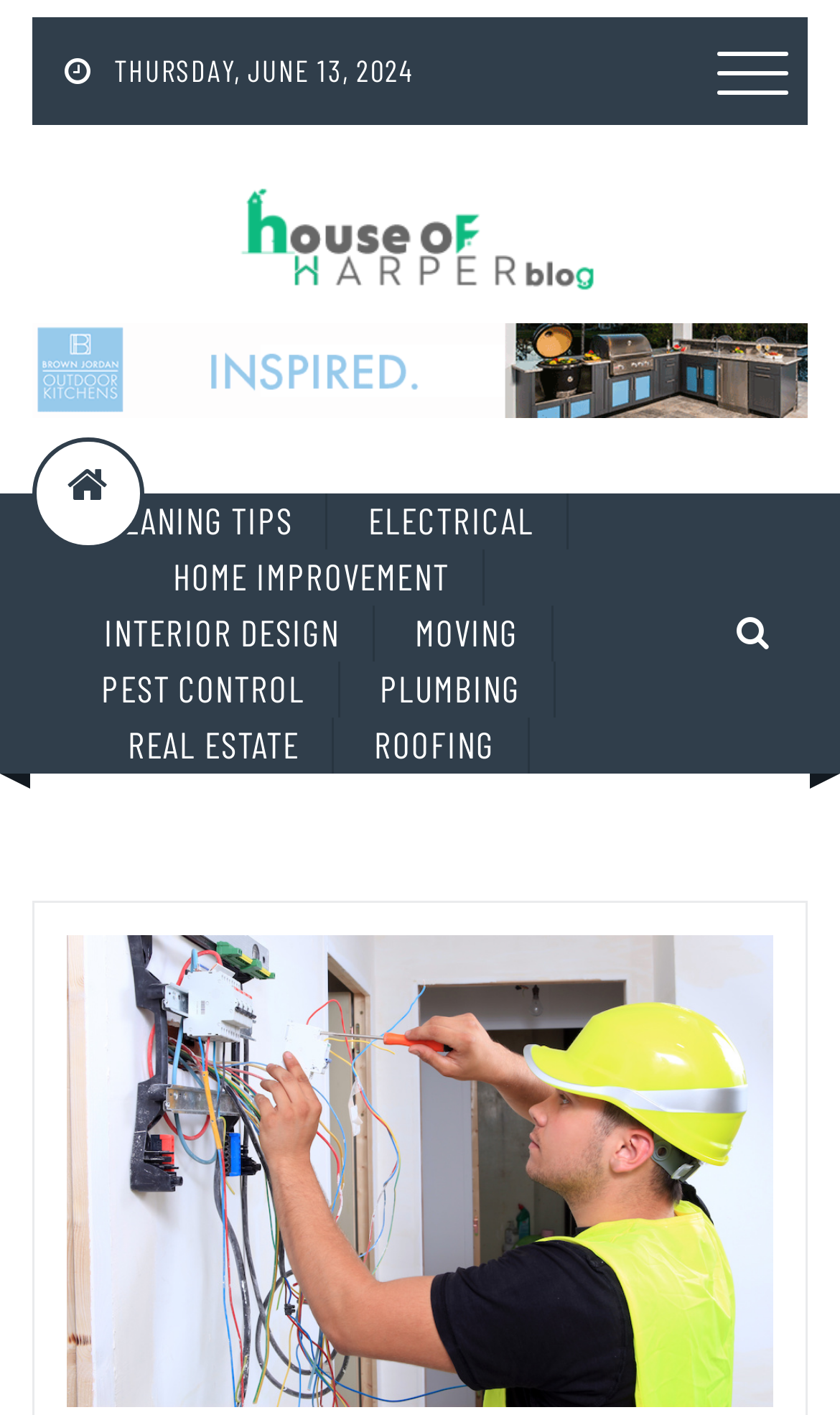Please find and report the bounding box coordinates of the element to click in order to perform the following action: "Click on the search icon". The coordinates should be expressed as four float numbers between 0 and 1, in the format [left, top, right, bottom].

[0.833, 0.012, 0.961, 0.088]